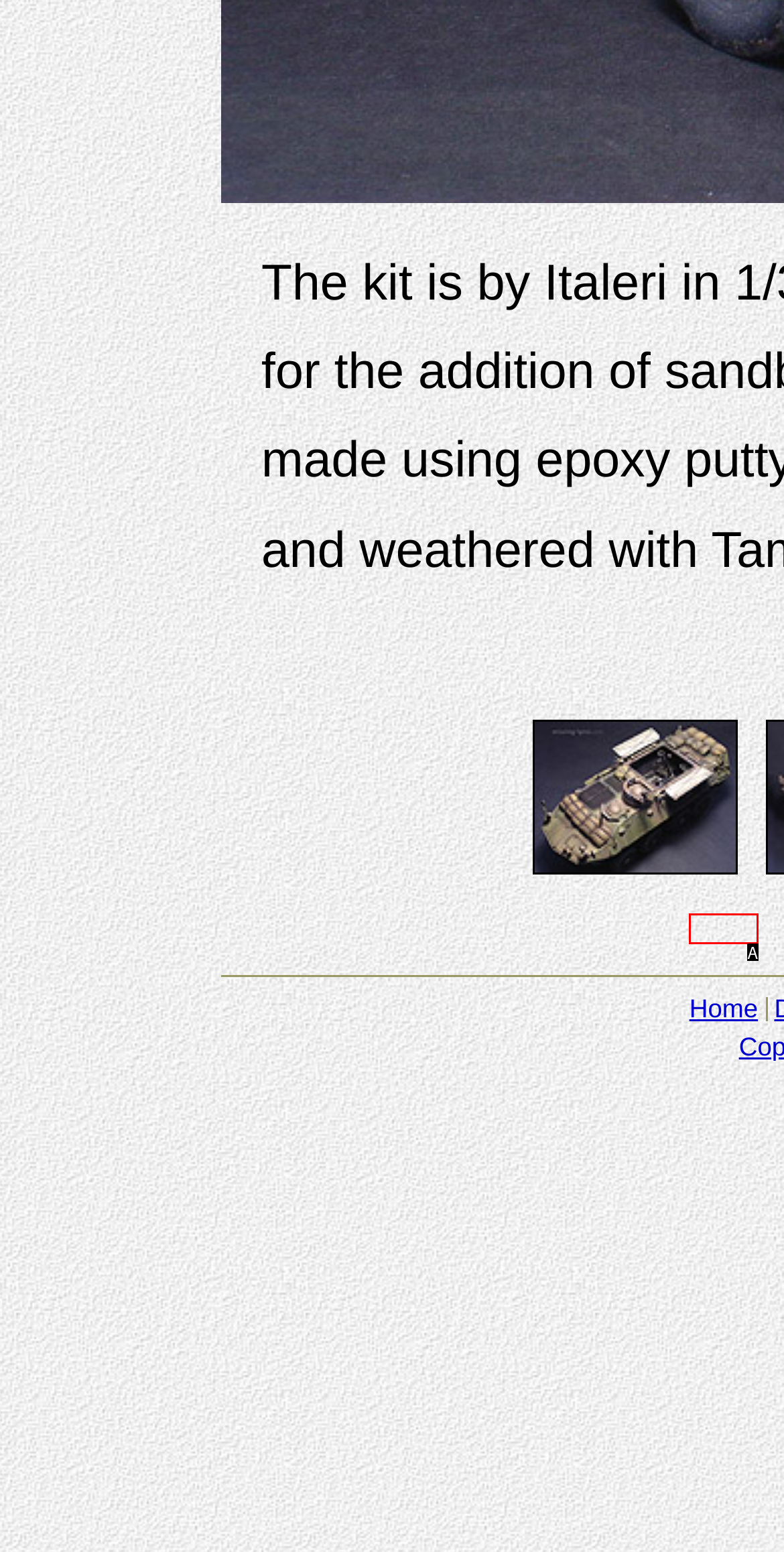Determine which option matches the description: Checkmate Studios. Answer using the letter of the option.

None